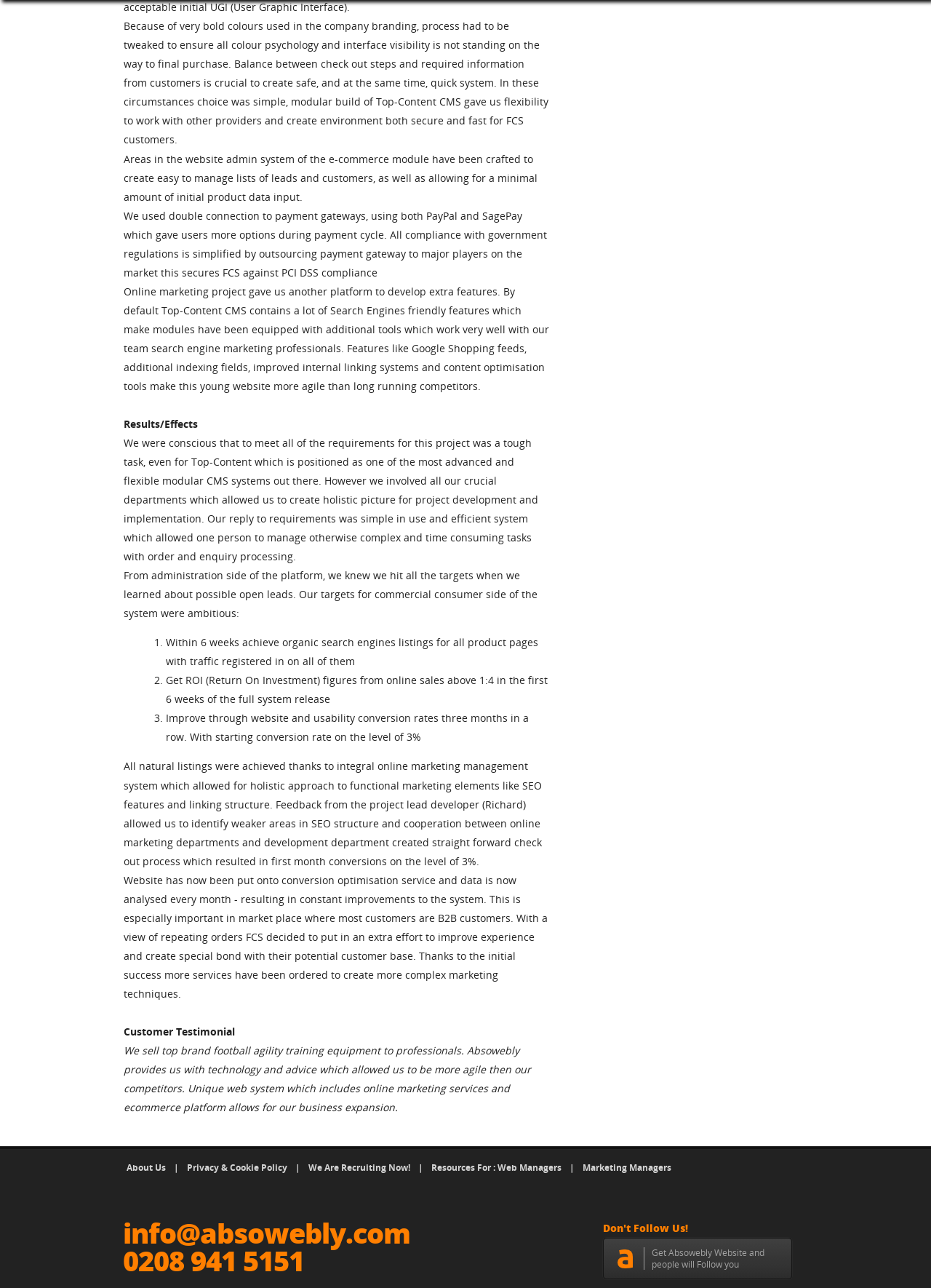Please specify the bounding box coordinates of the area that should be clicked to accomplish the following instruction: "View Privacy & Cookie Policy". The coordinates should consist of four float numbers between 0 and 1, i.e., [left, top, right, bottom].

[0.196, 0.899, 0.312, 0.914]